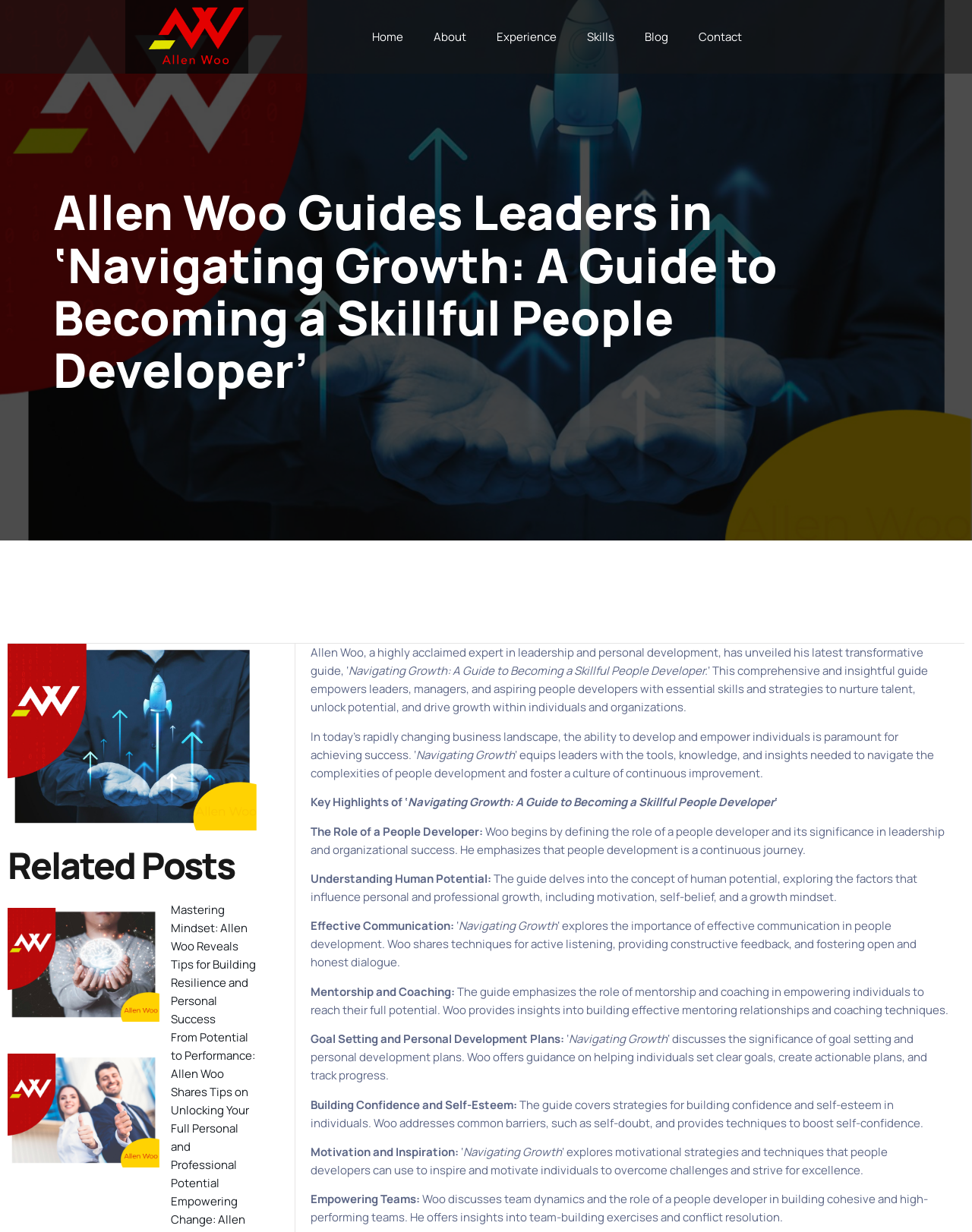Determine the bounding box coordinates for the HTML element mentioned in the following description: "Contact". The coordinates should be a list of four floats ranging from 0 to 1, represented as [left, top, right, bottom].

[0.703, 0.016, 0.779, 0.044]